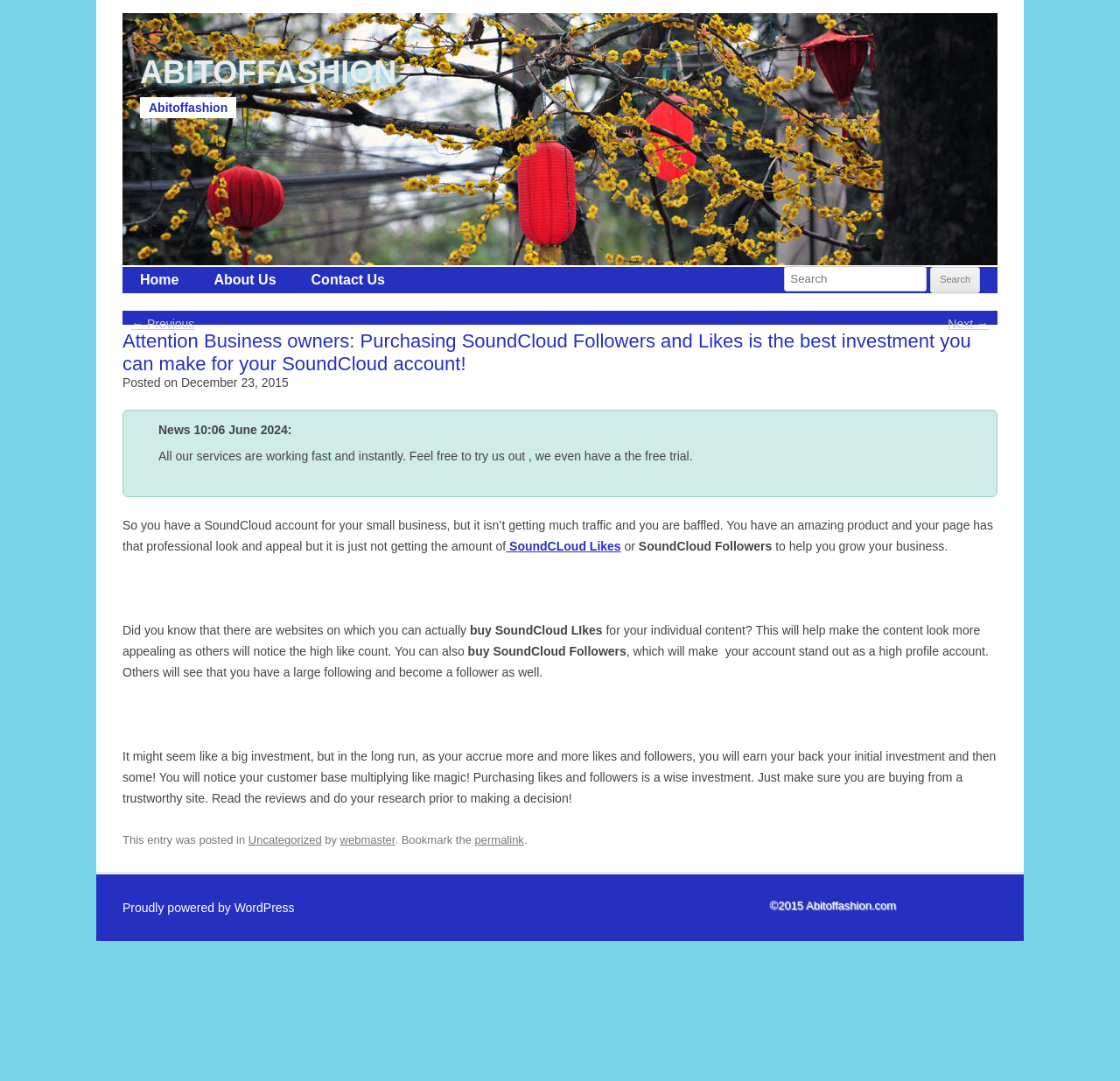What is the name of the website's owner?
Can you provide a detailed and comprehensive answer to the question?

The webpage's footer section mentions that the entry was posted by 'webmaster', which suggests that webmaster is the owner or administrator of the website.